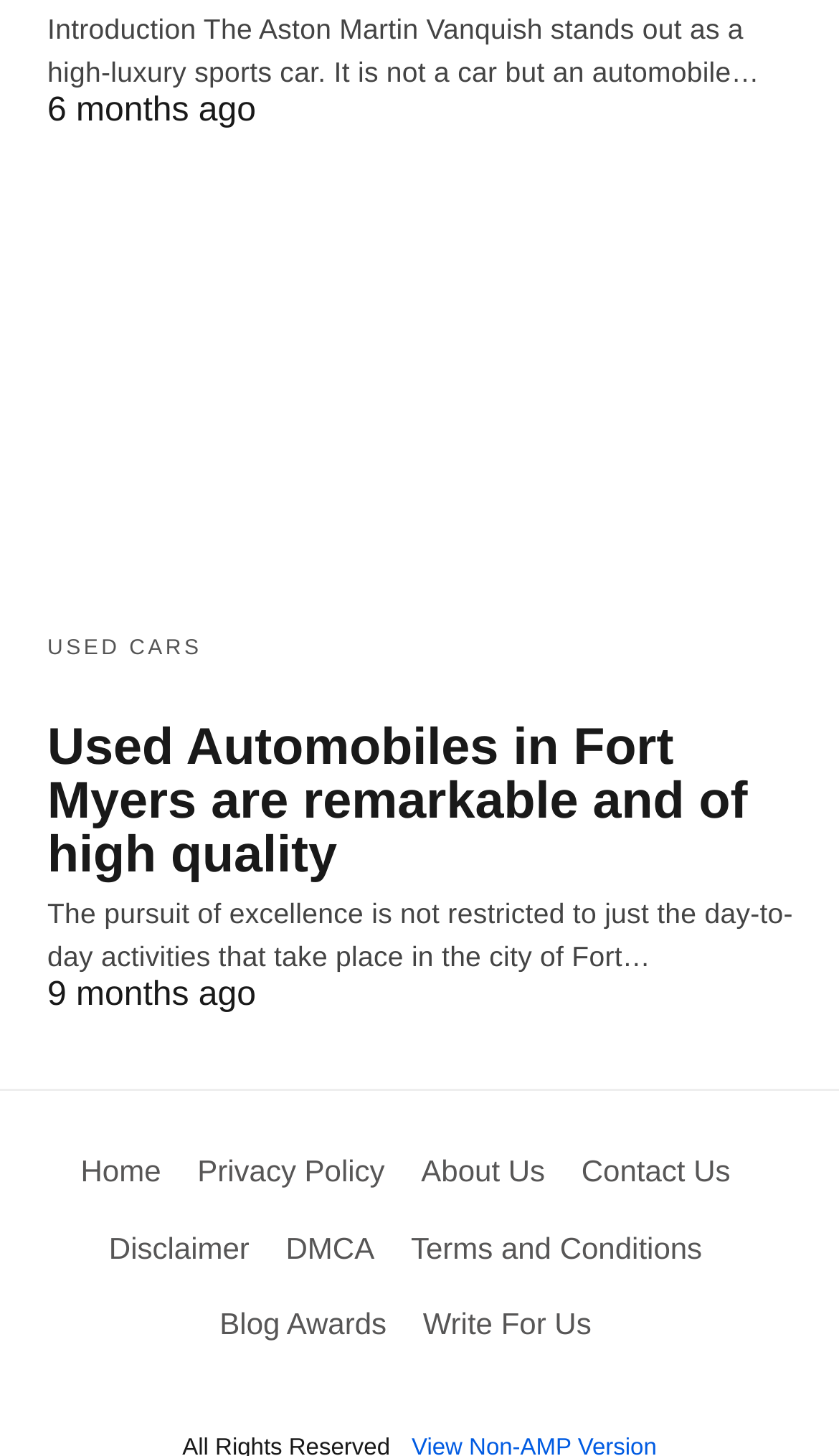How many links are there in the footer? Based on the image, give a response in one word or a short phrase.

9